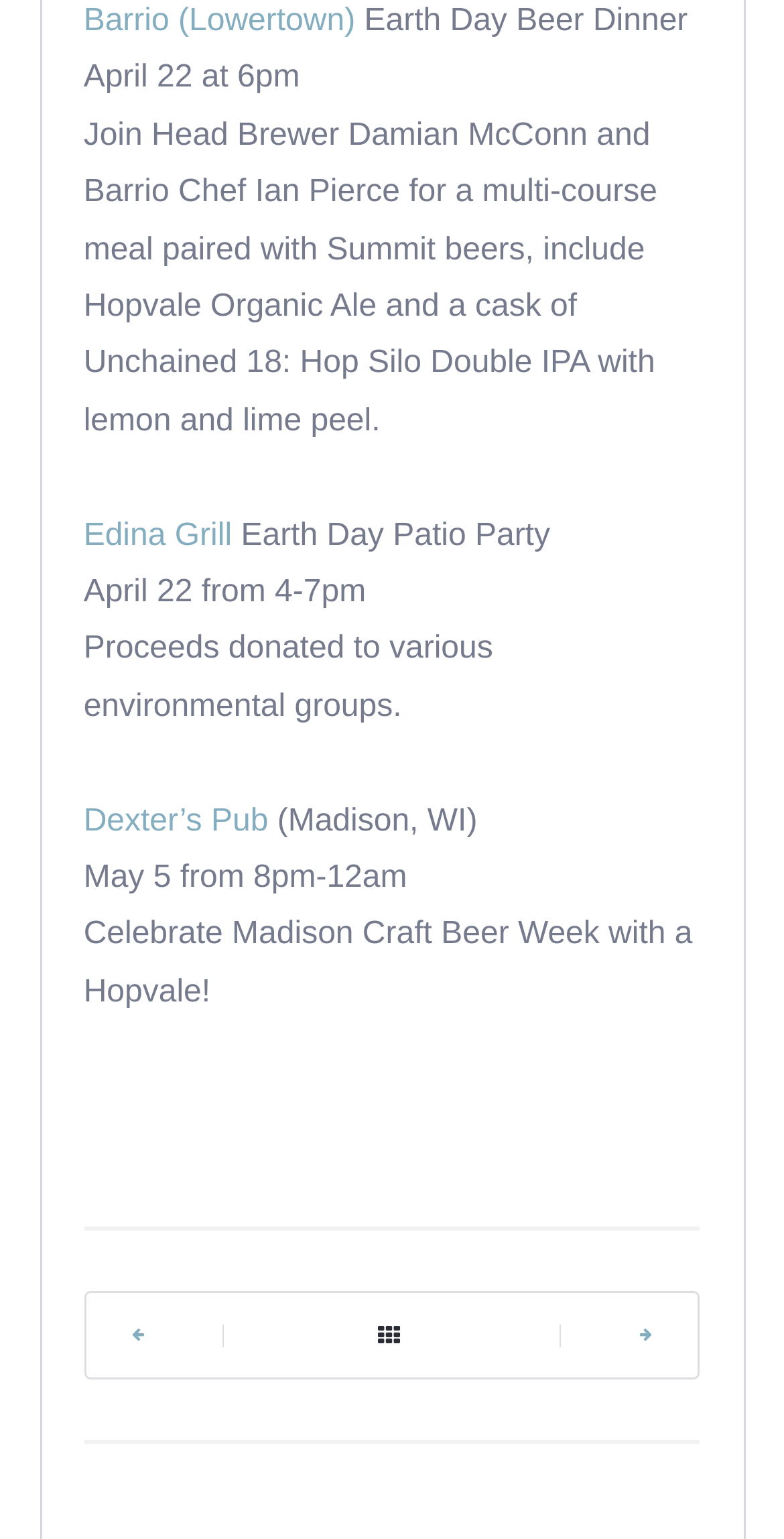Please locate the bounding box coordinates of the element's region that needs to be clicked to follow the instruction: "Visit Edina Grill". The bounding box coordinates should be provided as four float numbers between 0 and 1, i.e., [left, top, right, bottom].

[0.107, 0.337, 0.296, 0.359]